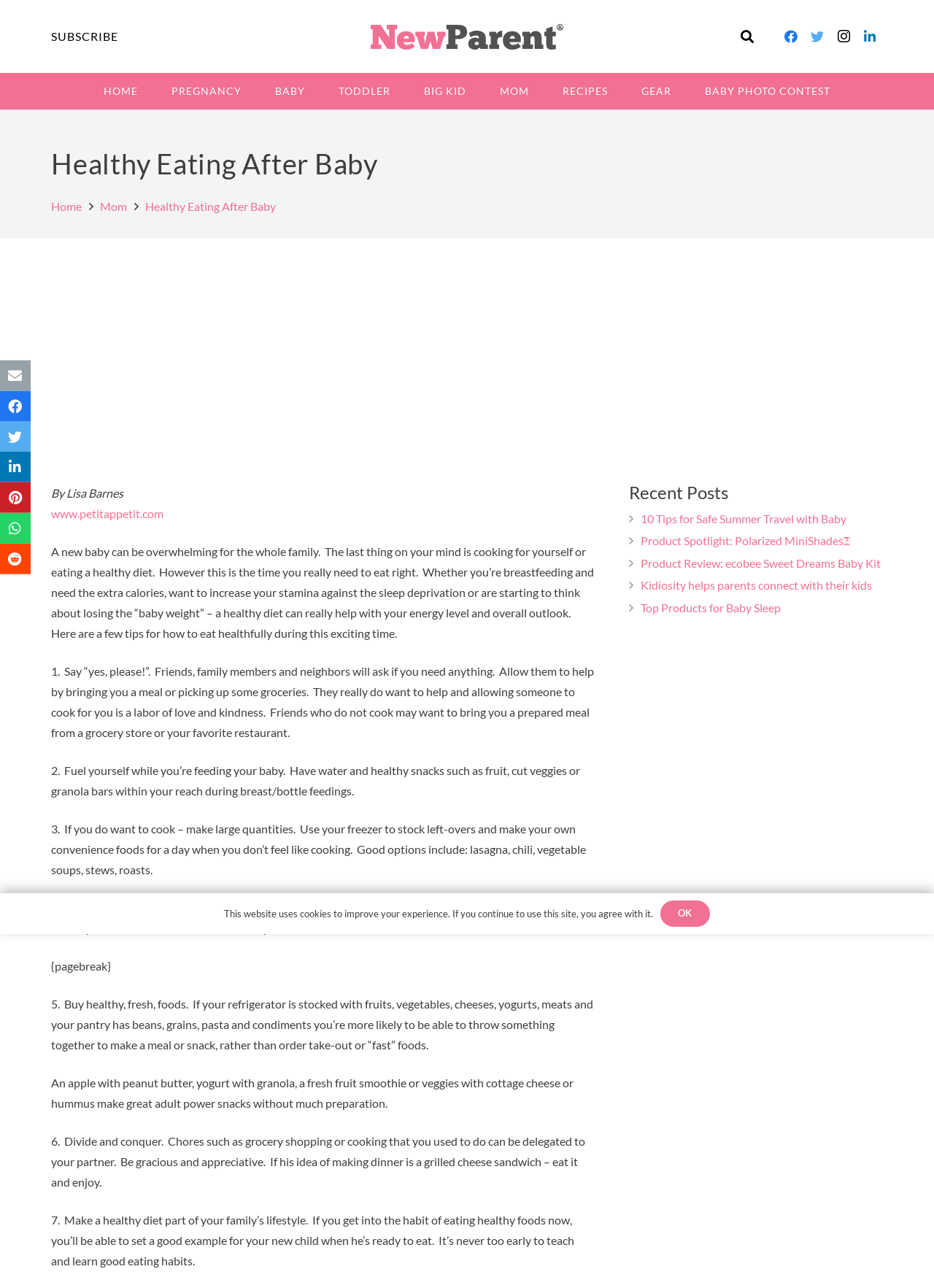Please extract and provide the main headline of the webpage.

Healthy Eating After Baby